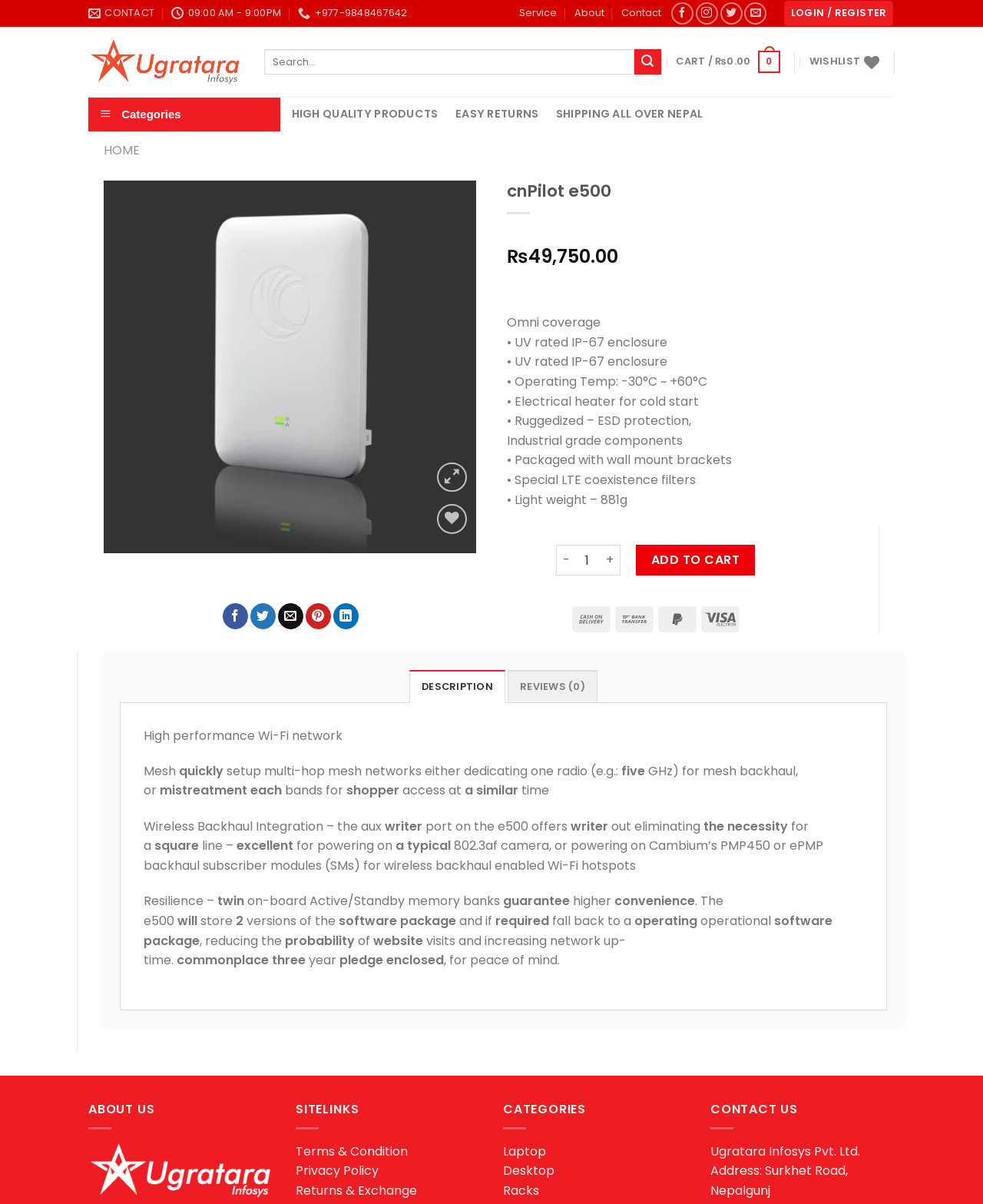Please specify the bounding box coordinates of the clickable section necessary to execute the following command: "View product details of cnPilot e500".

[0.516, 0.15, 0.895, 0.168]